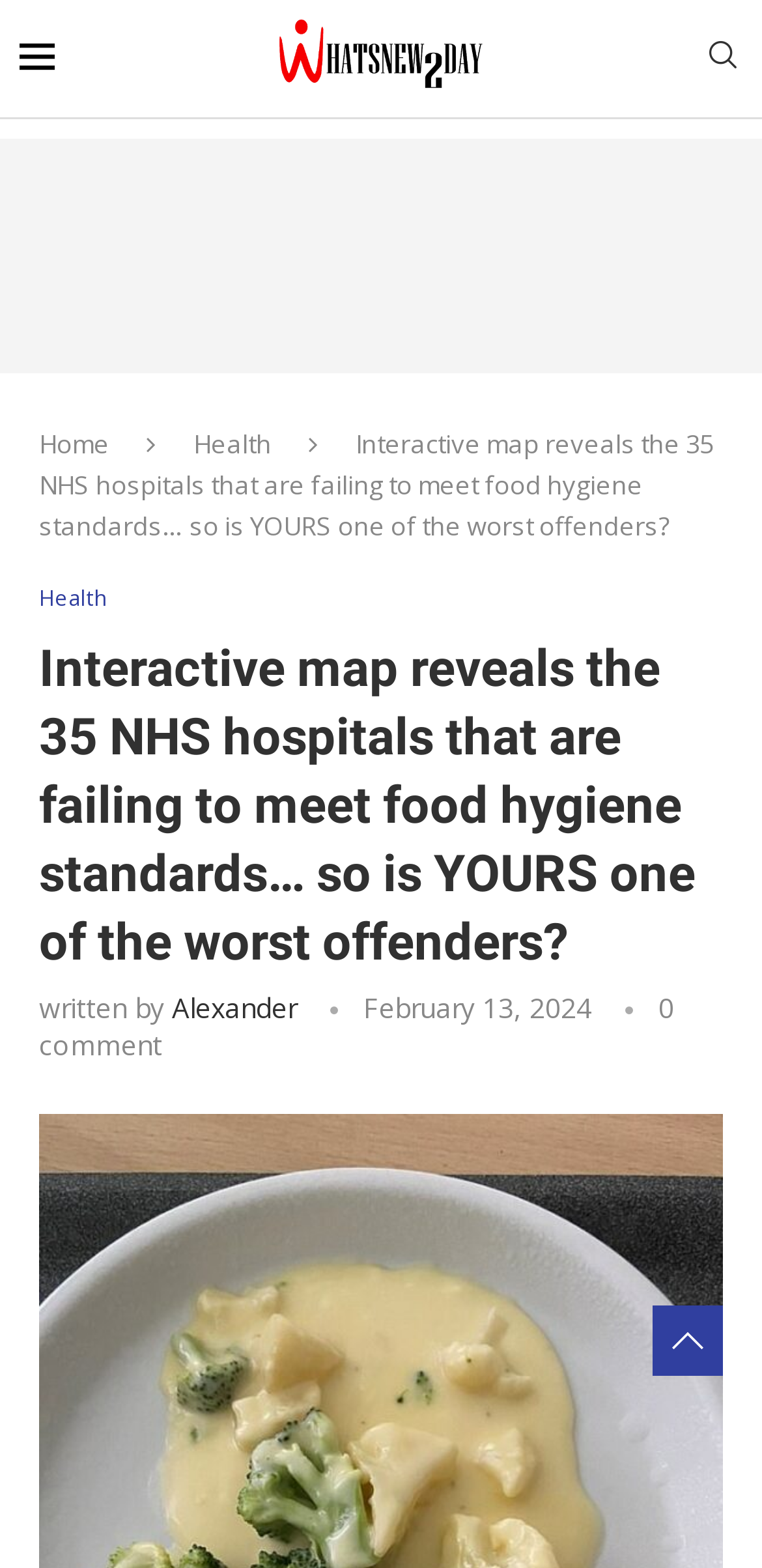Answer the question below with a single word or a brief phrase: 
When was this article published?

February 13, 2024